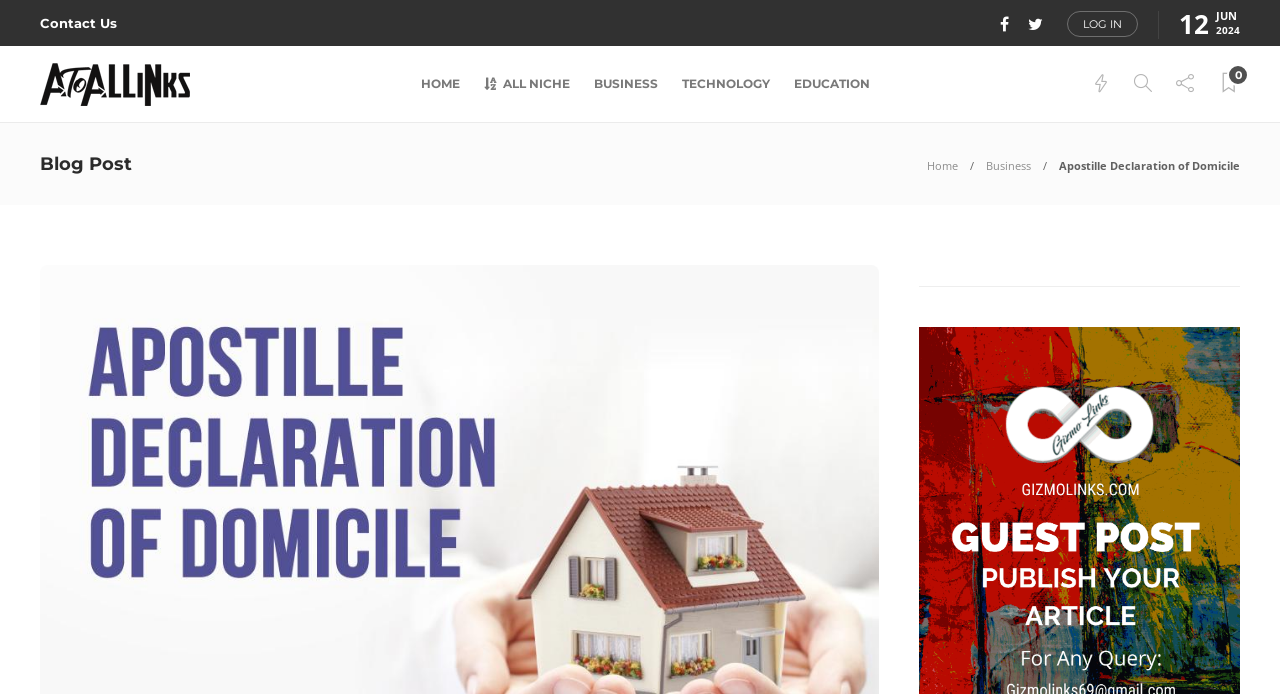Predict the bounding box for the UI component with the following description: "parent_node: LOG IN".

[0.791, 0.019, 0.818, 0.05]